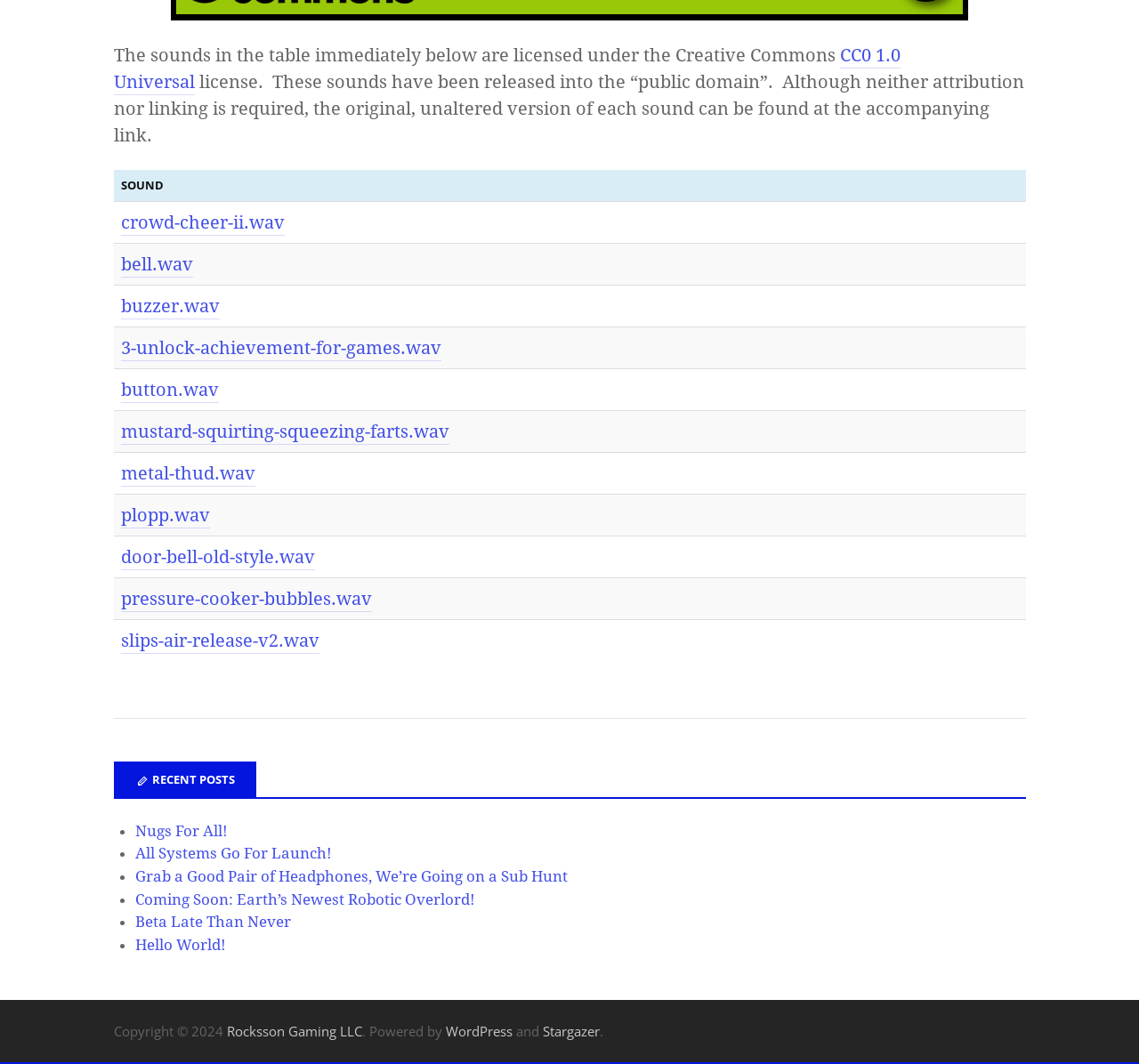Respond concisely with one word or phrase to the following query:
How many recent posts are listed in the subsidiary sidebar?

5